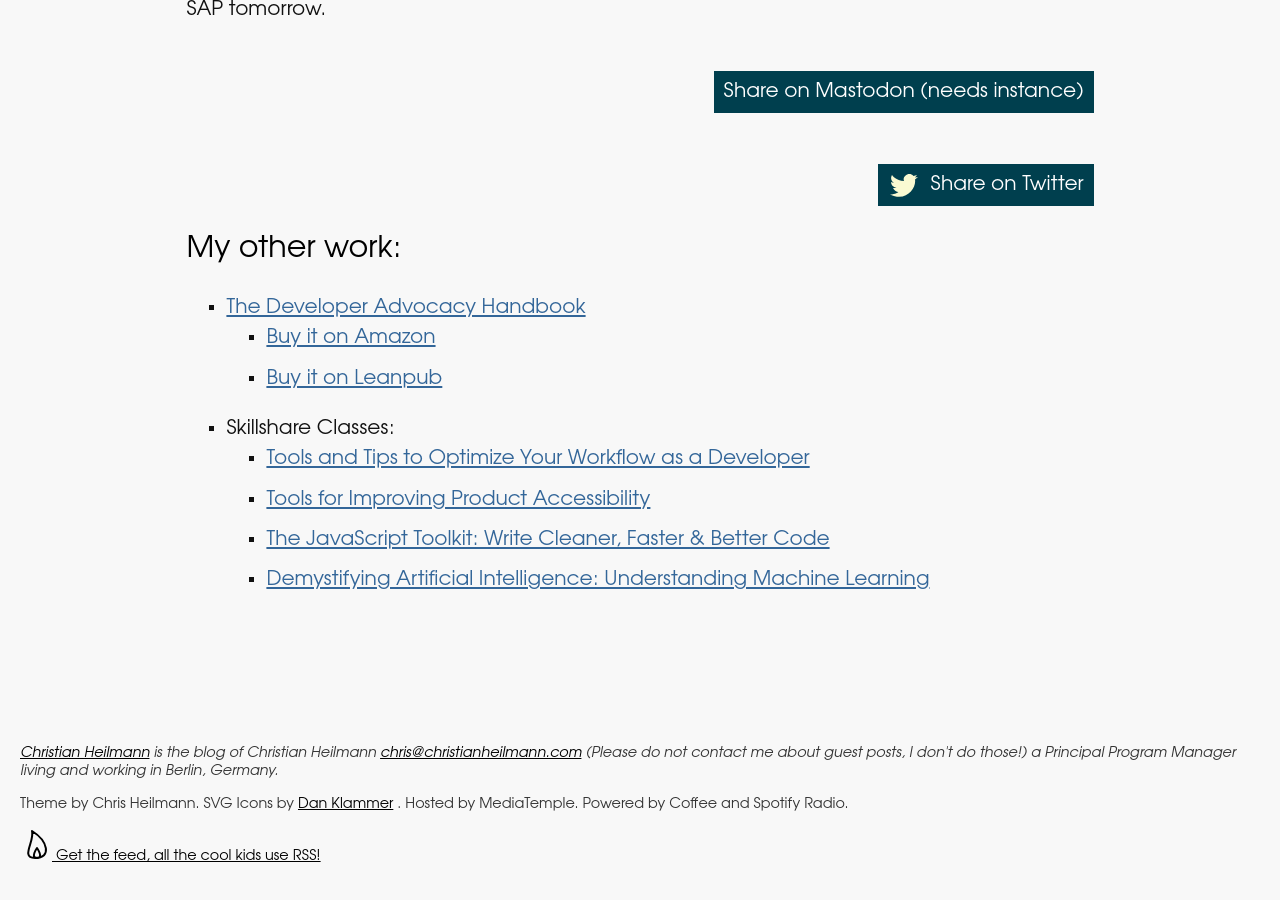What is the name of the person who designed the SVG icons?
Answer the question in as much detail as possible.

The name of the person who designed the SVG icons is mentioned at the bottom of the page, where it says 'Theme by Chris Heilmann. SVG Icons by Dan Klammer'.